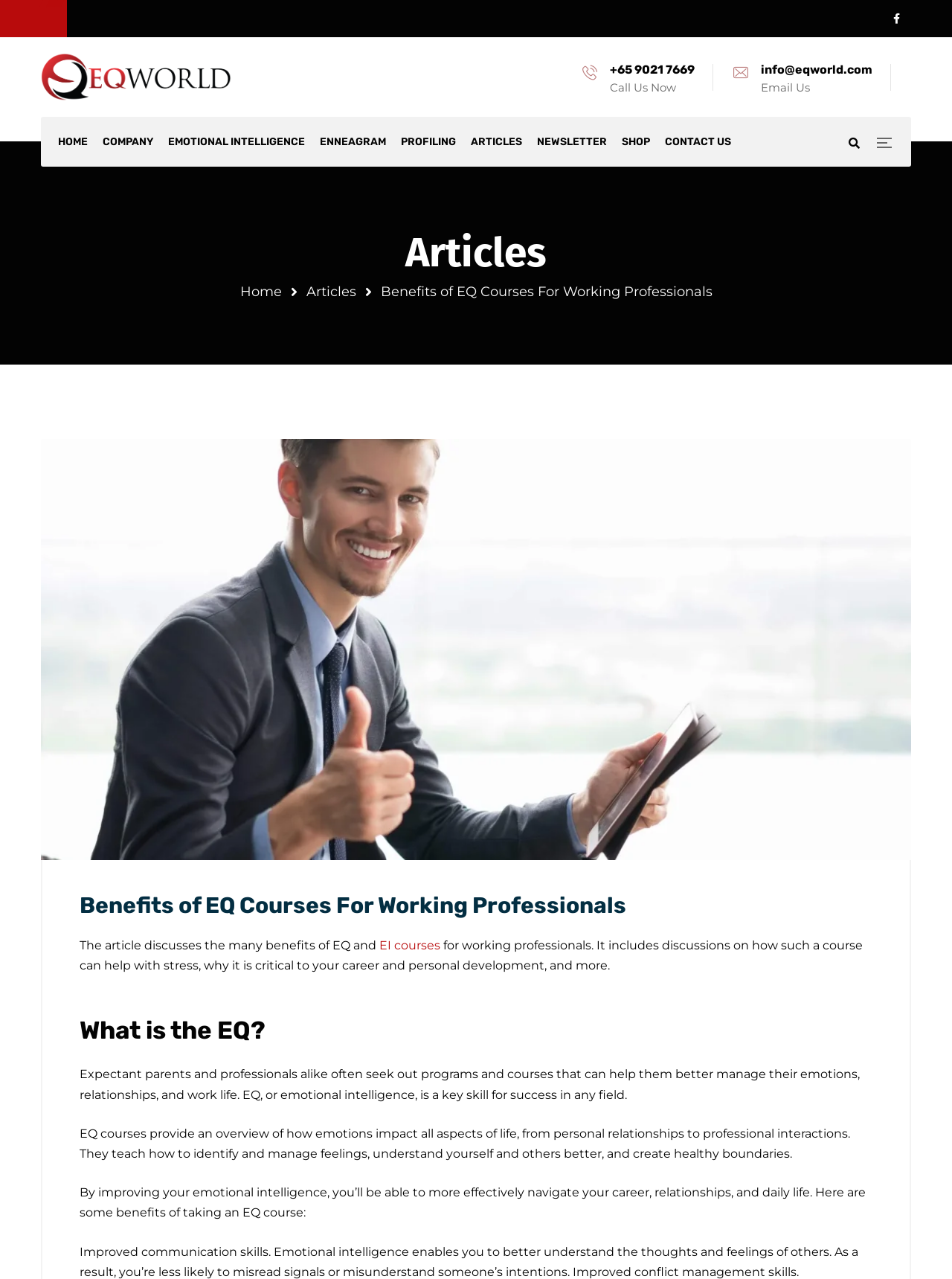Please locate the UI element described by "Company" and provide its bounding box coordinates.

[0.108, 0.091, 0.161, 0.13]